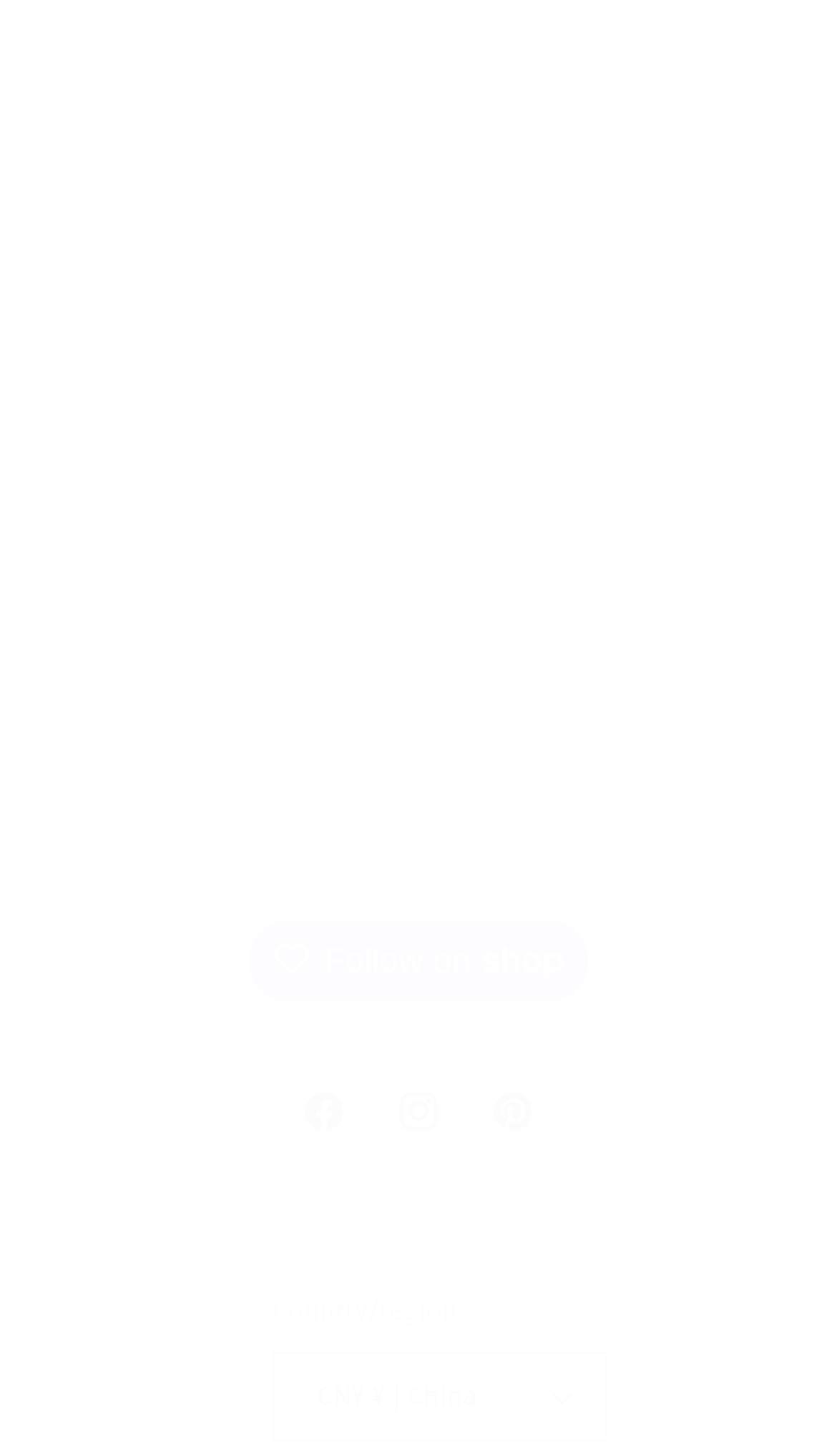What is the default country/region setting?
Examine the screenshot and reply with a single word or phrase.

China